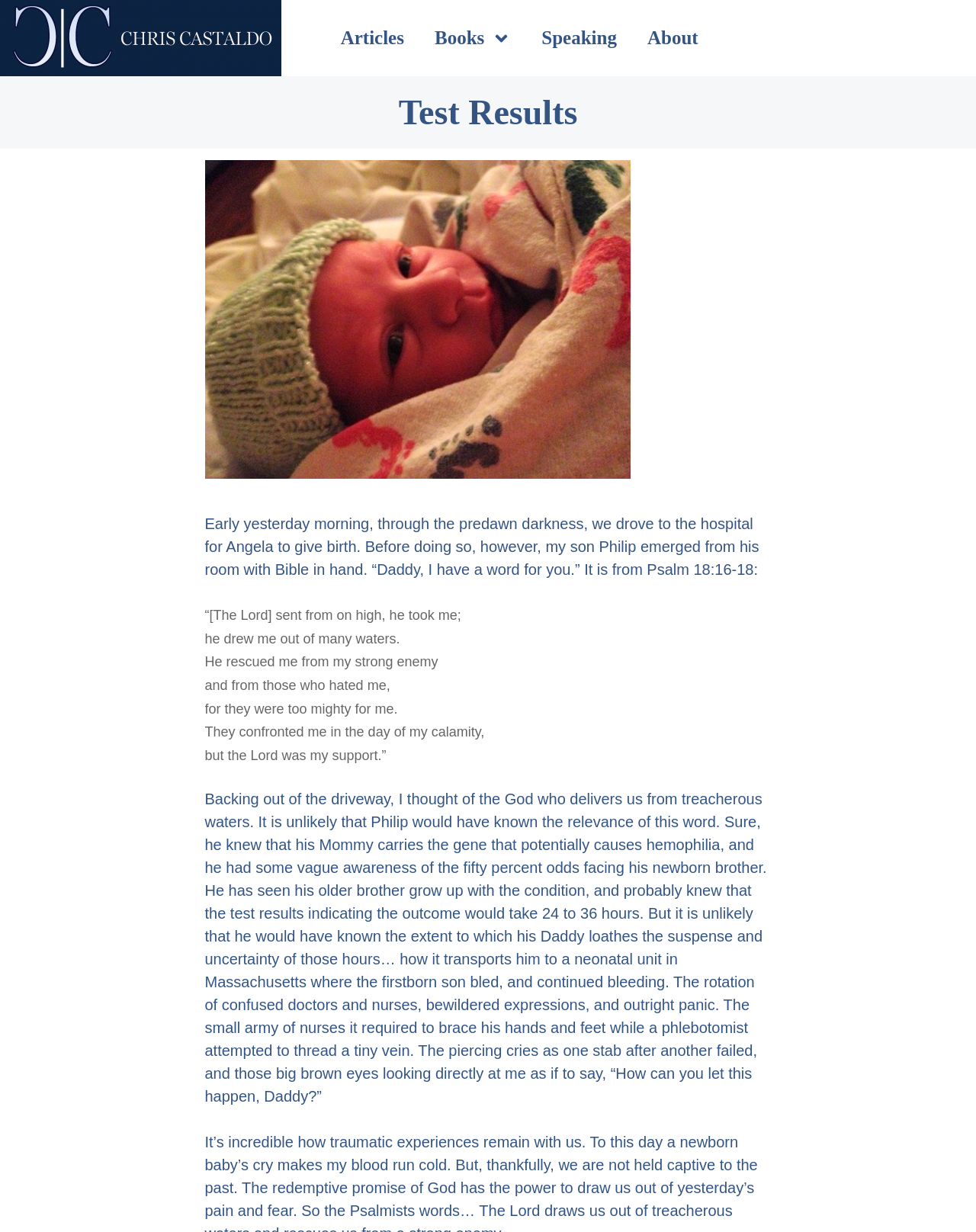Give a detailed explanation of the elements present on the webpage.

The webpage appears to be a personal blog or journal entry. At the top left corner, there is a logo of "Chris Castaldo" in blue color. Next to the logo, there are four navigation links: "Articles", "Books", "Speaking", and "About". The "Books" link has a dropdown menu.

Below the navigation links, there is a heading that reads "Test Results". To the right of the heading, there is a photo of a person. Below the photo, there is a block of text that describes a personal experience of the author, Chris Castaldo, where he shares a story about his son Philip giving him a word of encouragement from Psalm 18:16-18 before going to the hospital for his wife Angela to give birth.

The text is divided into two sections. The first section describes the event, and the second section is a blockquote that contains the Psalm 18:16-18 passage. The blockquote has five lines of text, each describing a part of the passage.

Below the blockquote, there is another section of text that continues the story, describing the author's thoughts and feelings as he reflects on the experience and the test results of his newborn son. The text is quite lengthy and descriptive, sharing the author's emotions and memories of a past experience with his older son.